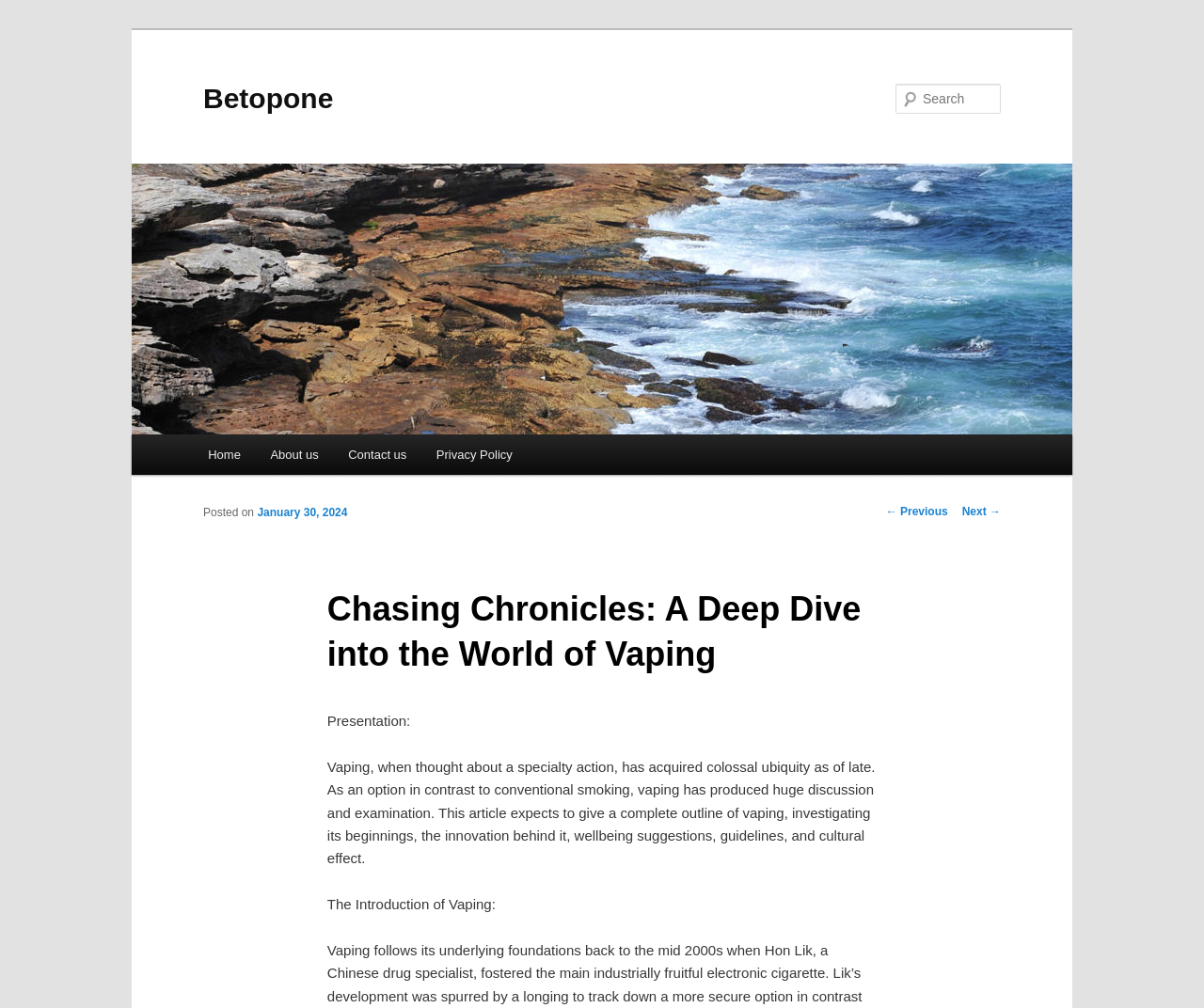From the webpage screenshot, predict the bounding box coordinates (top-left x, top-left y, bottom-right x, bottom-right y) for the UI element described here: parent_node: Search name="s" placeholder="Search"

[0.744, 0.083, 0.831, 0.113]